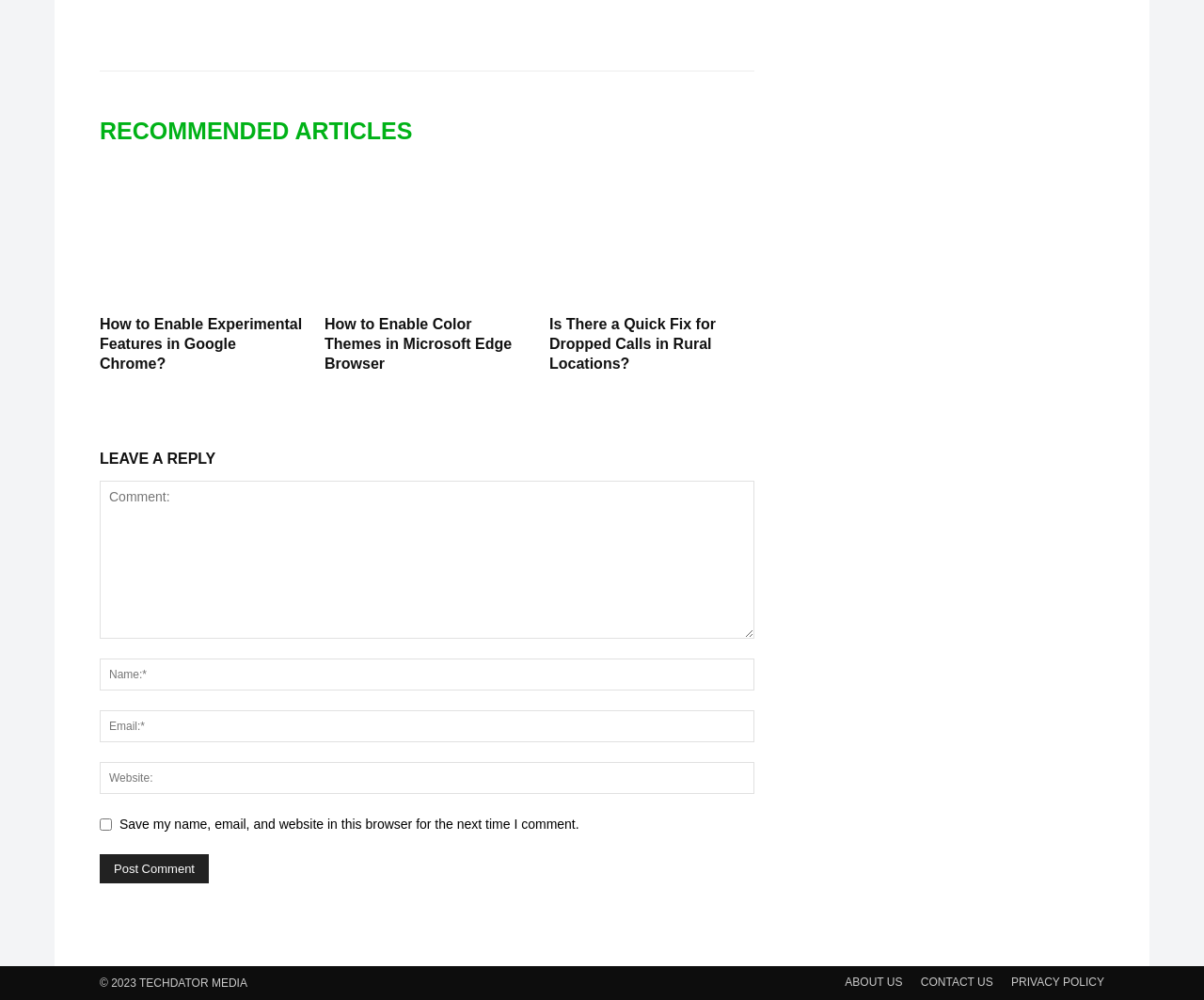How many textboxes are there in the comment form?
Please respond to the question with a detailed and informative answer.

I counted the number of textboxes in the comment form and found four: 'Comment:', 'Name:*', 'Email:*', and 'Website:'.